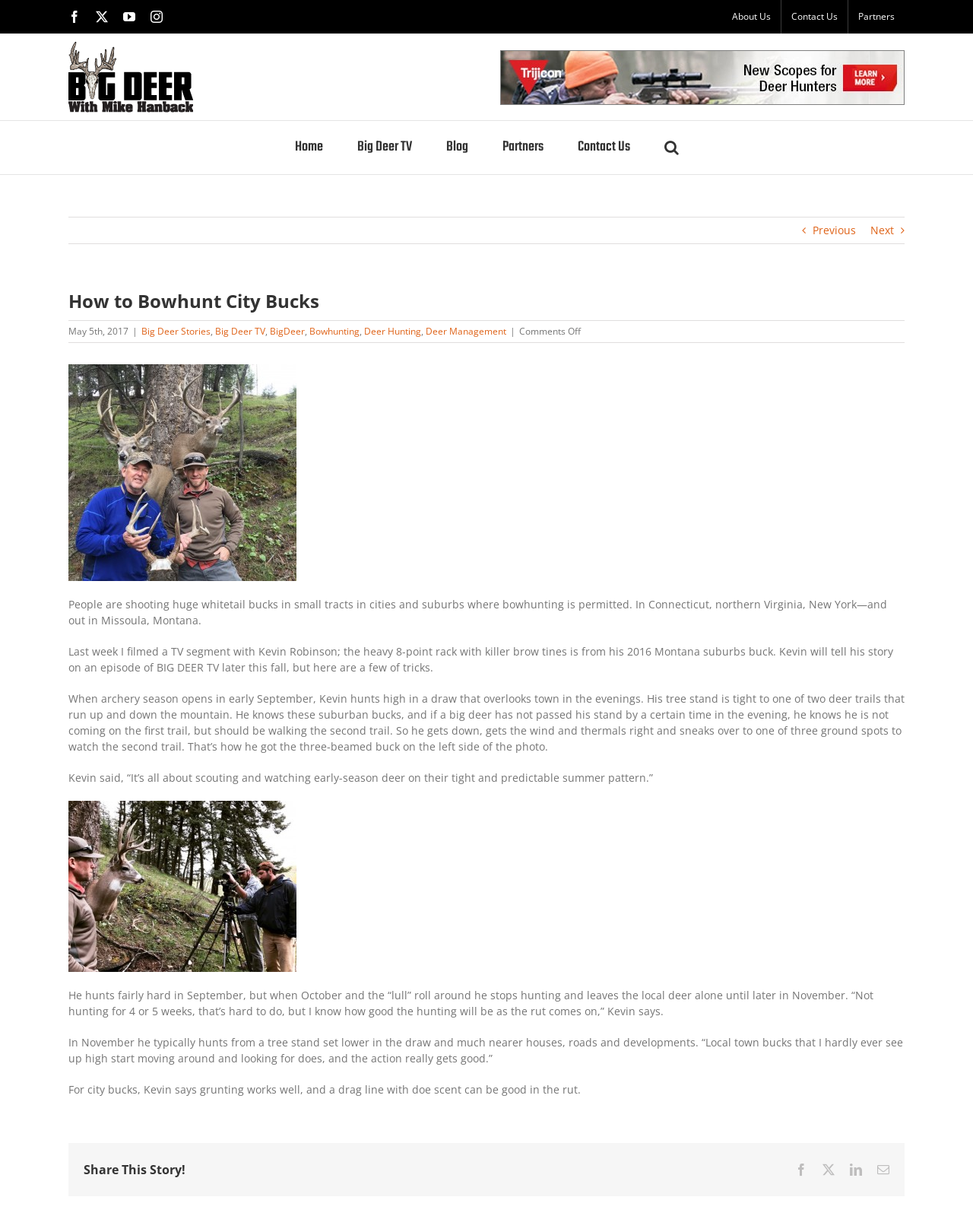Determine the bounding box coordinates for the area that should be clicked to carry out the following instruction: "Search for something".

[0.682, 0.098, 0.697, 0.141]